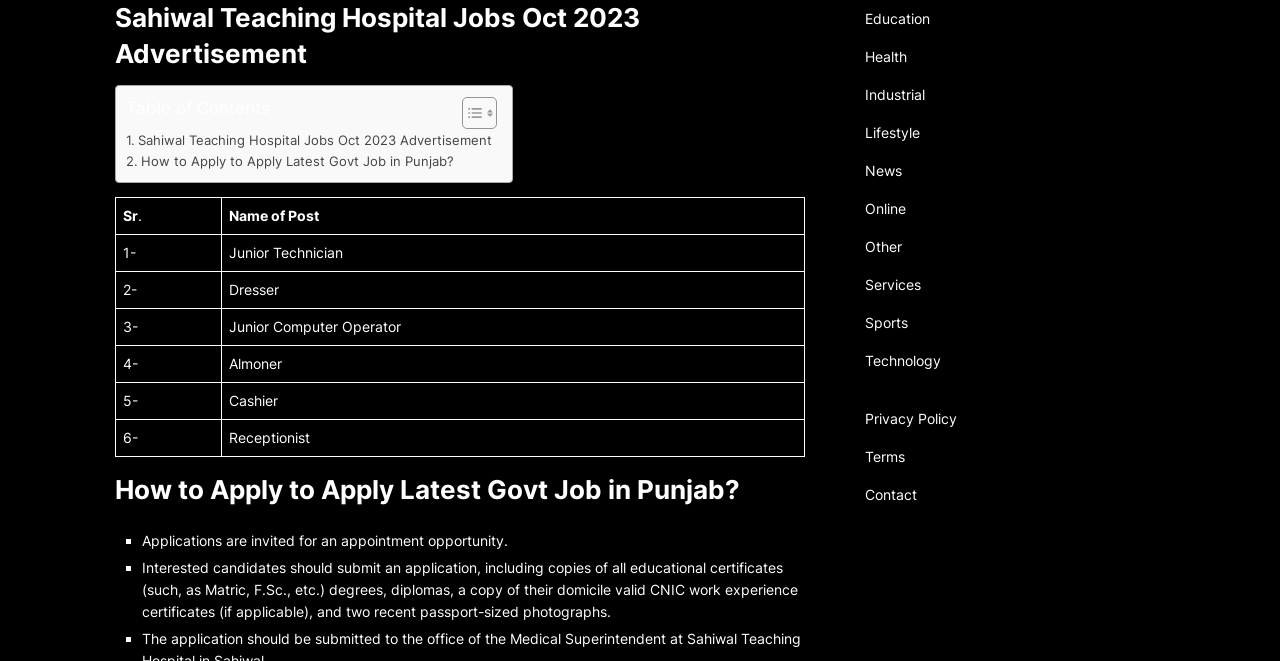Provide the bounding box coordinates of the HTML element described by the text: "Industrial".

[0.676, 0.13, 0.723, 0.156]